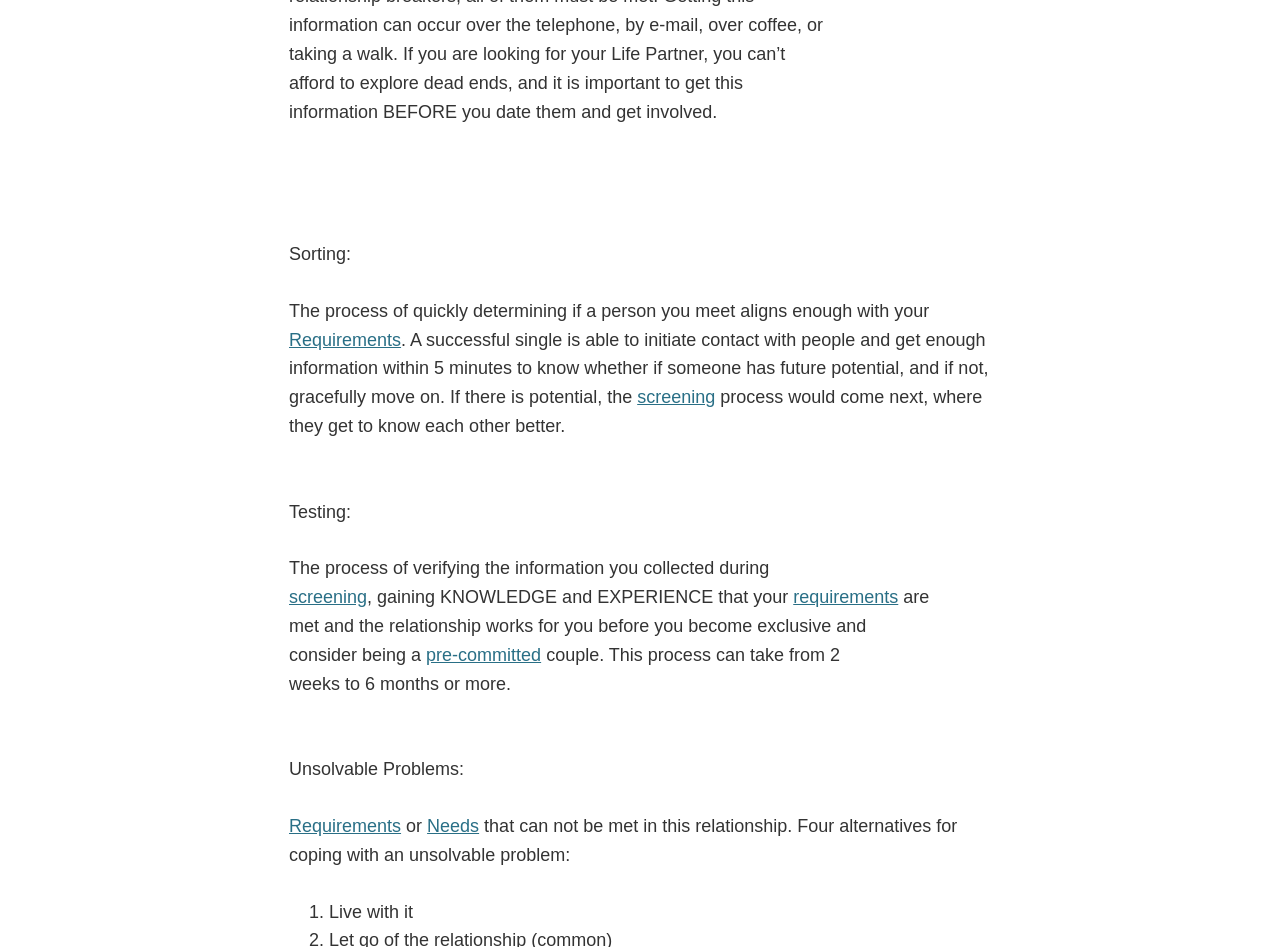How long does the testing process typically take?
Based on the image, respond with a single word or phrase.

2 weeks to 6 months or more